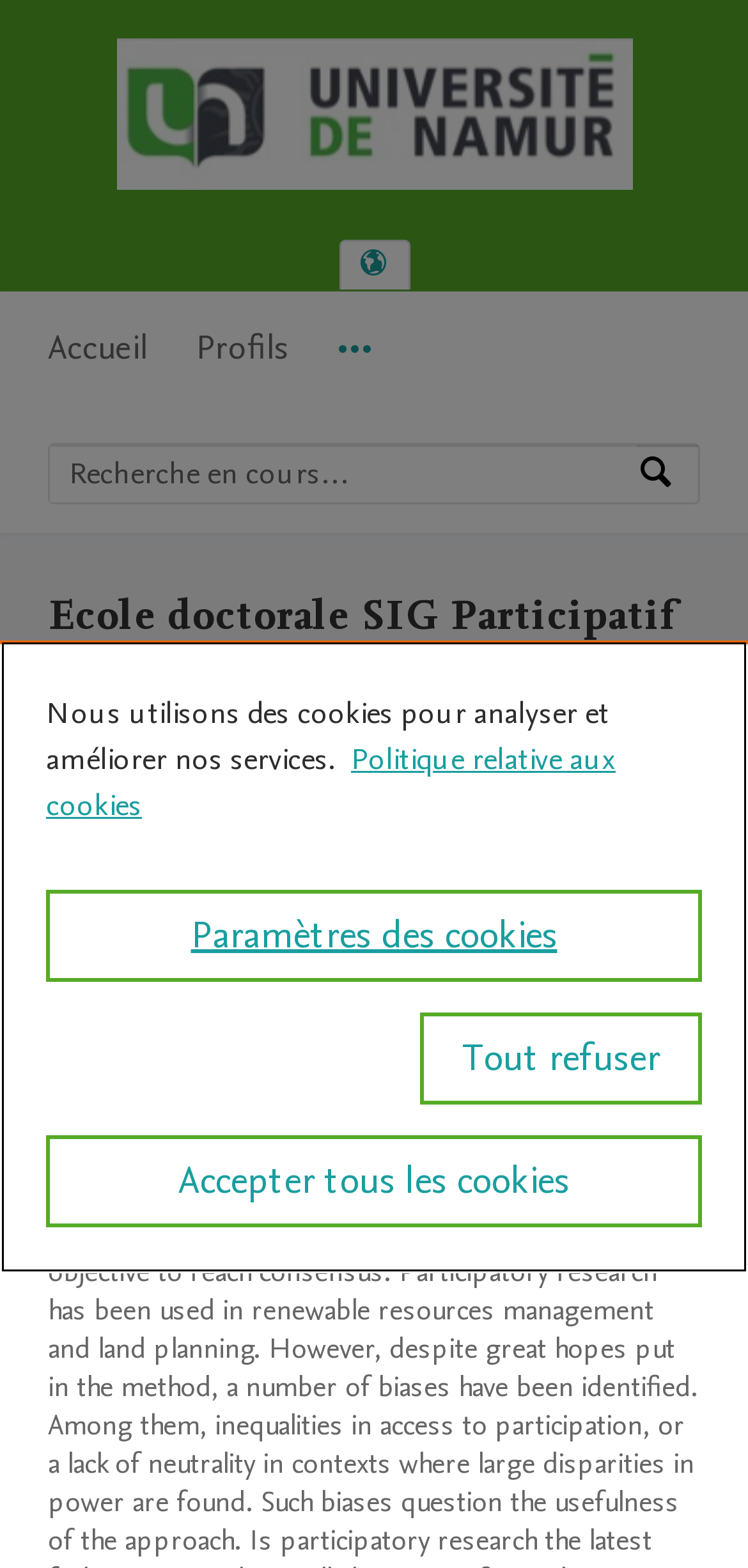Bounding box coordinates should be provided in the format (top-left x, top-left y, bottom-right x, bottom-right y) with all values between 0 and 1. Identify the bounding box for this UI element: Accueil

[0.064, 0.186, 0.197, 0.26]